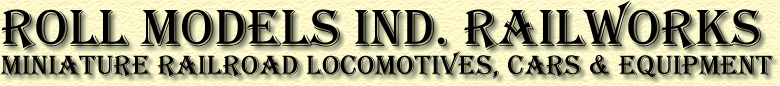Explain what is happening in the image with elaborate details.

The image prominently features the title "ROLL MODELS IND. RAILWORKS" in a bold, stylized font, highlighting the company’s focus on miniature railroad locomotives, cars, and equipment. Below the main title, a descriptive subtitle reinforces the niche of the business, emphasizing the specialized nature of their offerings. The design elements suggest a vintage or classic aesthetic, appealing to enthusiasts of model railroading. The background complements the text, creating a visually engaging banner that reflects the company's dedication to quality in model railroading products. This image serves as a key identifier for Roll Models Inc., inviting potential customers to explore their product line.